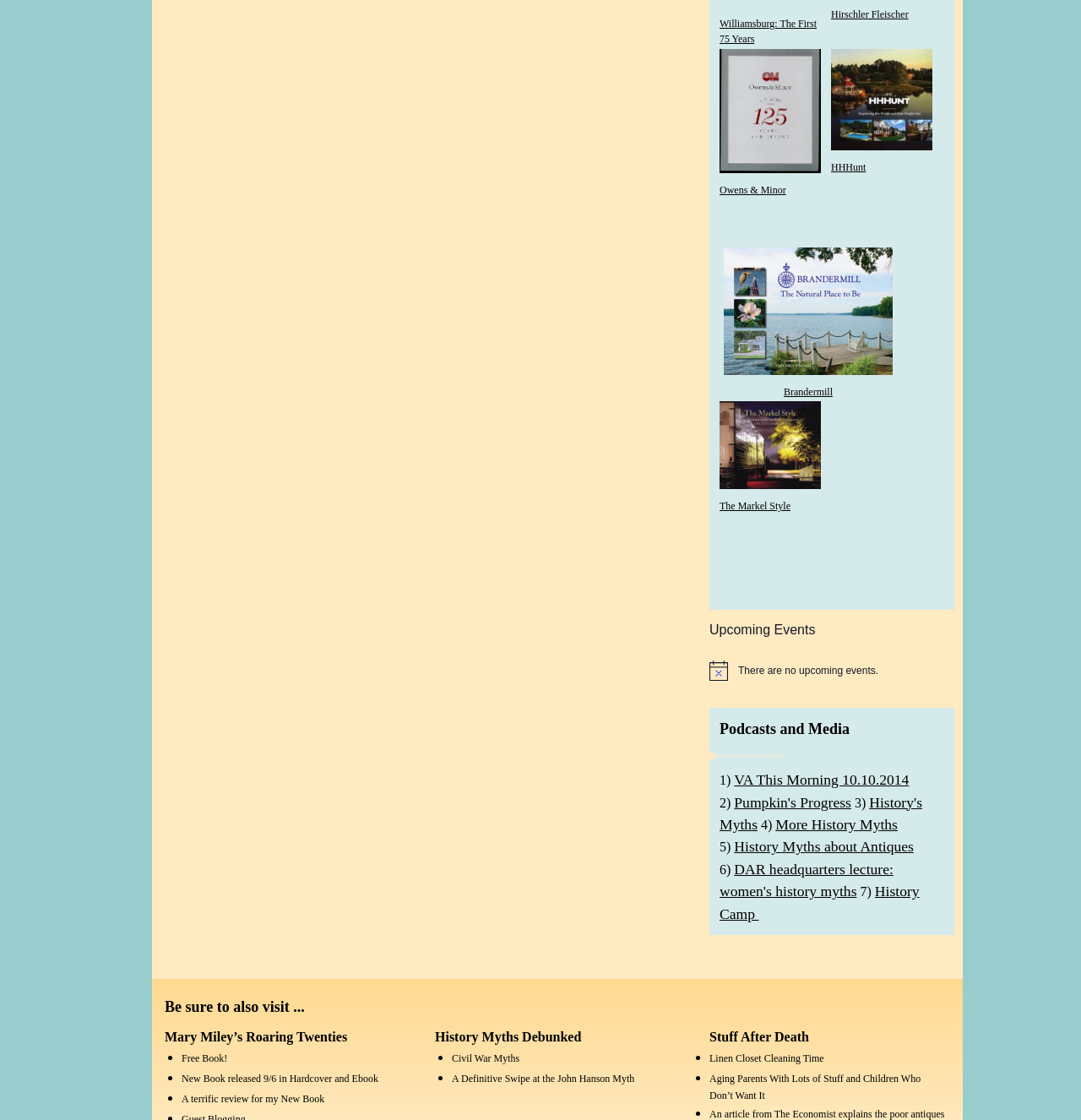How many links are listed under 'History Myths Debunked'?
Look at the image and respond to the question as thoroughly as possible.

I found the heading 'History Myths Debunked' and looked for the links below it. I saw two links: 'Civil War Myths' and 'A Definitive Swipe at the John Hanson Myth'.